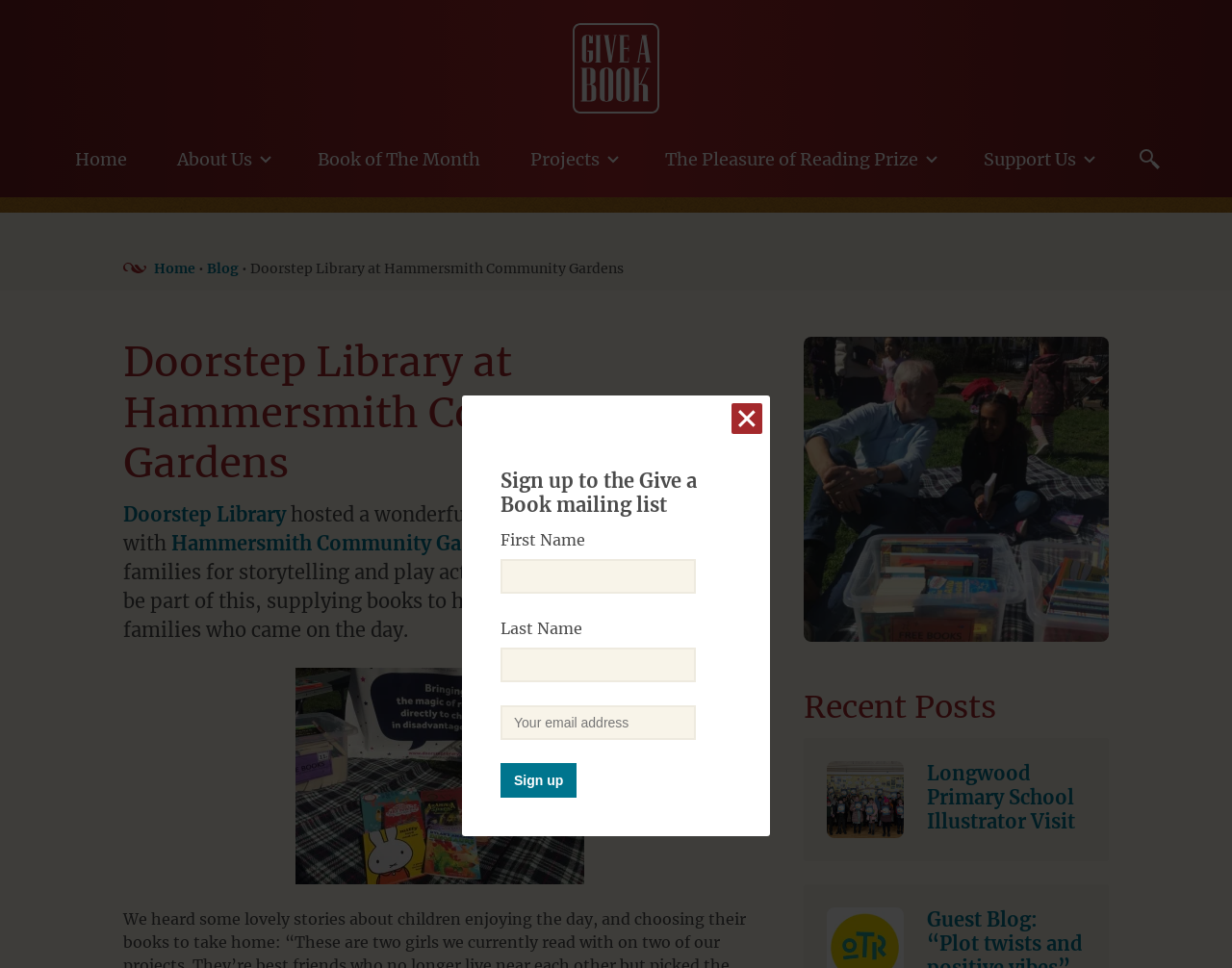Show the bounding box coordinates of the element that should be clicked to complete the task: "Click on the 'Give a Book' link".

[0.465, 0.024, 0.535, 0.117]